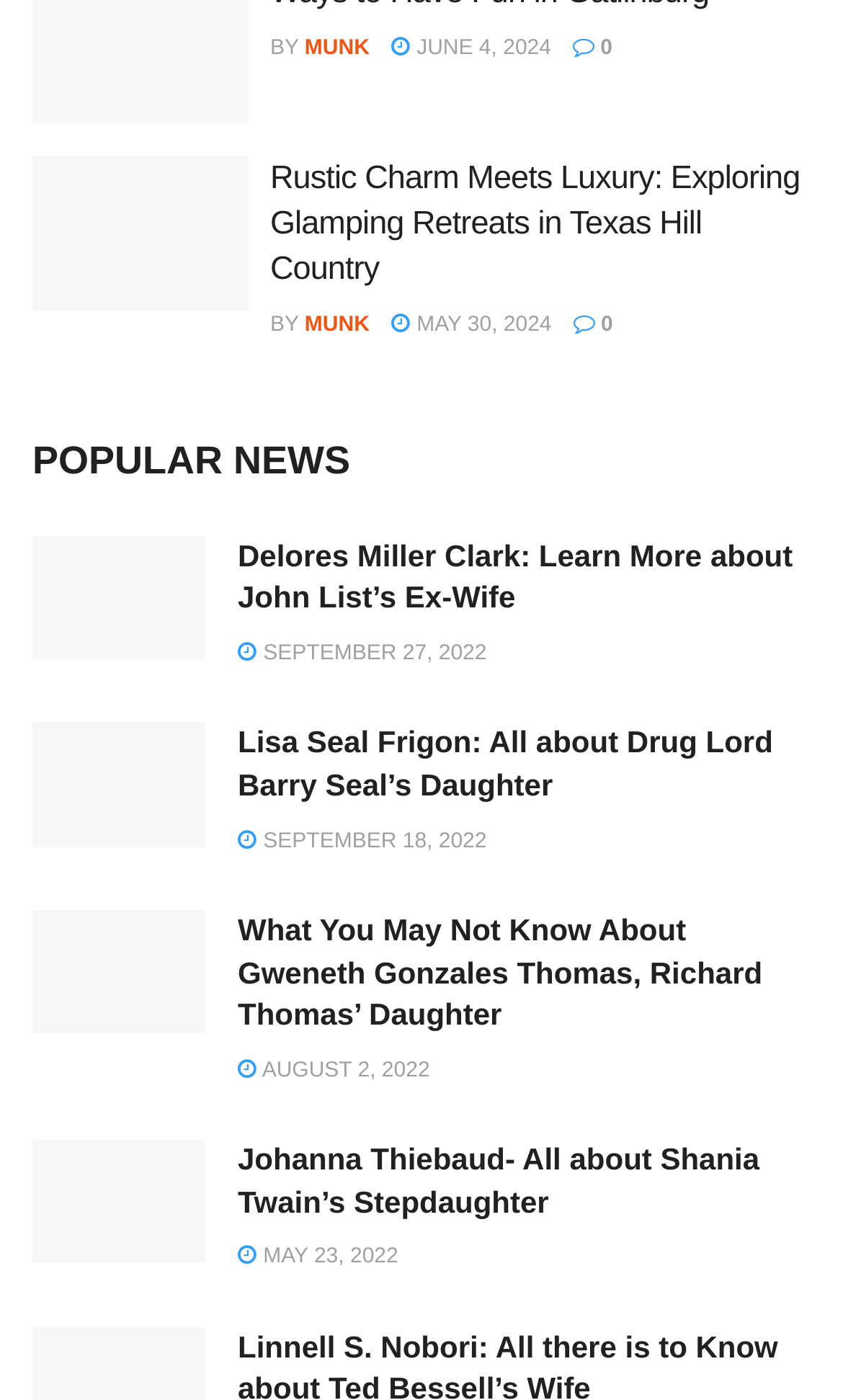How many articles are listed under 'POPULAR NEWS'?
Answer the question with detailed information derived from the image.

The 'POPULAR NEWS' section has four articles listed, each with a heading, image, and date.